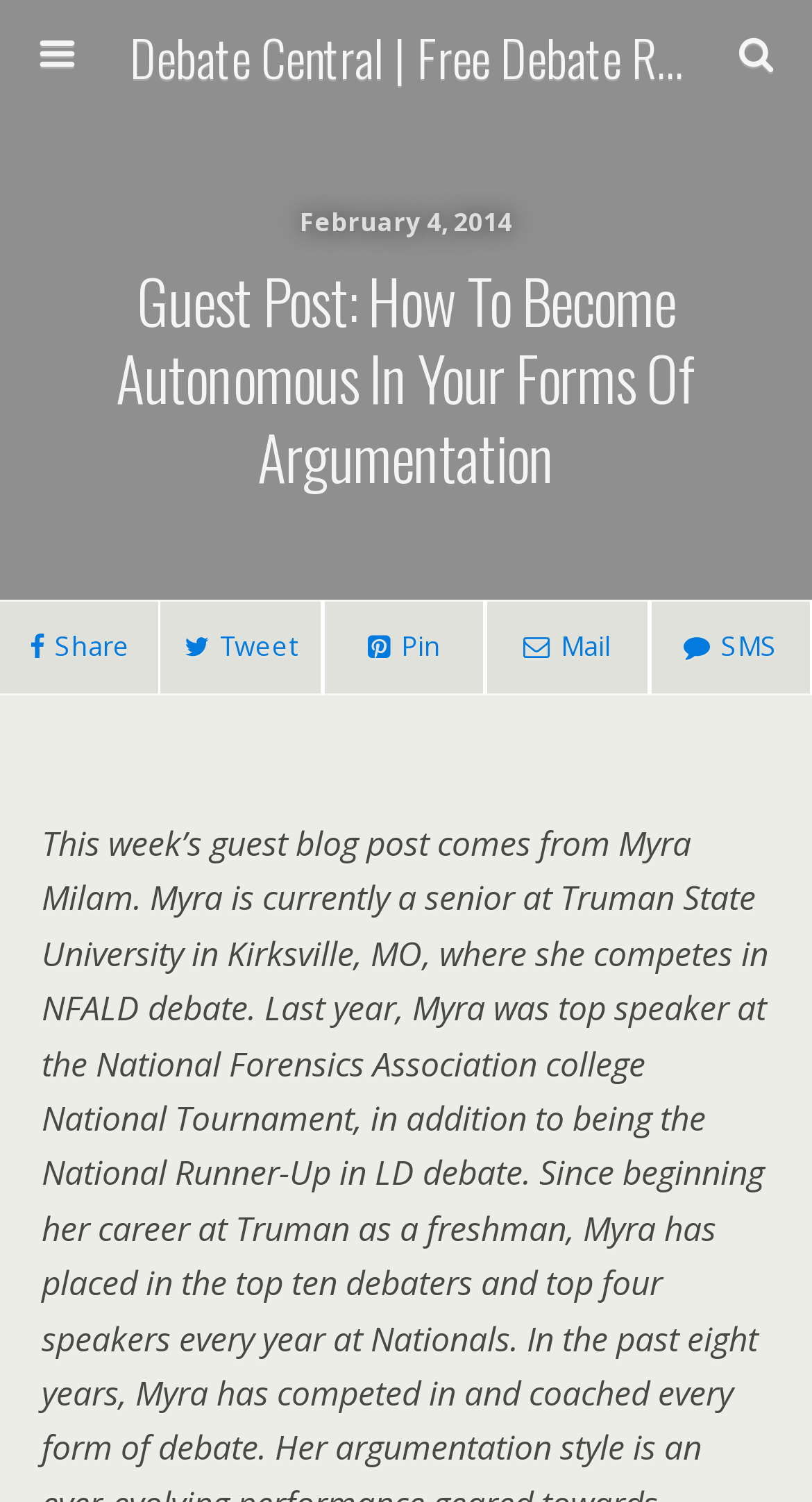Generate a comprehensive description of the contents of the webpage.

The webpage is about a guest post on Debate Central, a website providing free debate resources. At the top, there is a link to the website's homepage, "Debate Central | Free Debate Resources", which takes up most of the top section. Below it, there is a search bar with a text box labeled "Search this website…" and a "Search" button to its right.

Further down, there is a date "February 4, 2014" displayed. The main content of the webpage is a heading that reads "Guest Post: How To Become Autonomous In Your Forms Of Argumentation", which spans the entire width of the page.

On the left side, there are four social media links, each represented by an icon: Share, Tweet, Pin, and Mail. These links are stacked vertically, one below the other.